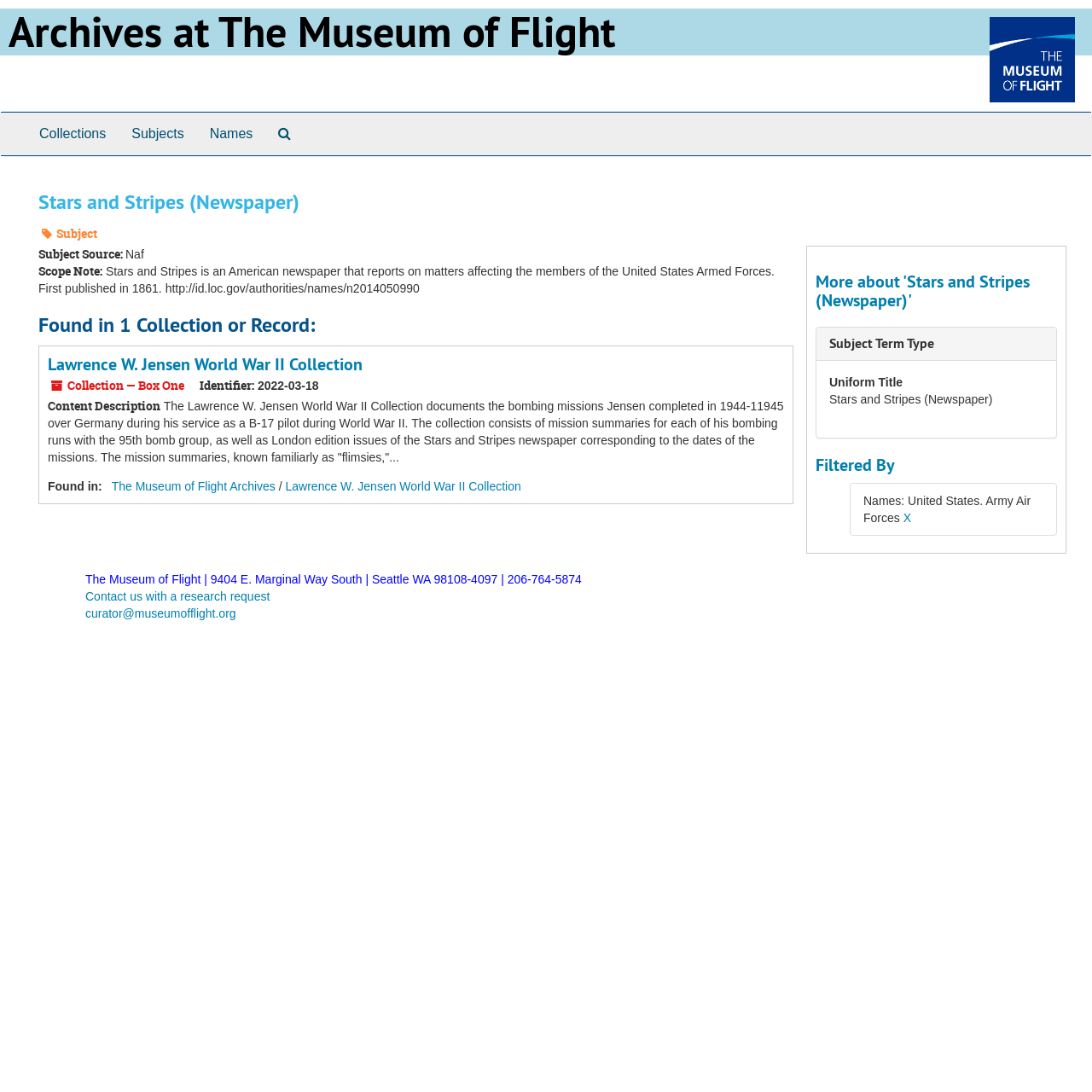Determine the bounding box coordinates of the section to be clicked to follow the instruction: "View the 'Lawrence W. Jensen World War II Collection'". The coordinates should be given as four float numbers between 0 and 1, formatted as [left, top, right, bottom].

[0.044, 0.323, 0.332, 0.344]